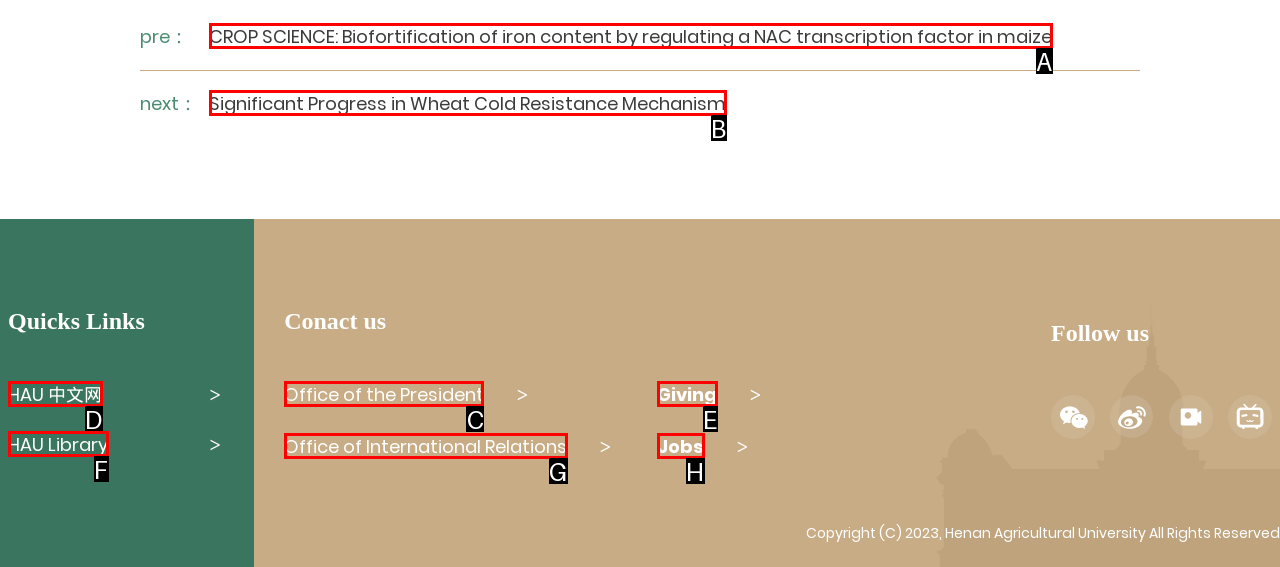Select the HTML element that needs to be clicked to perform the task: Contact the Office of the President. Reply with the letter of the chosen option.

C